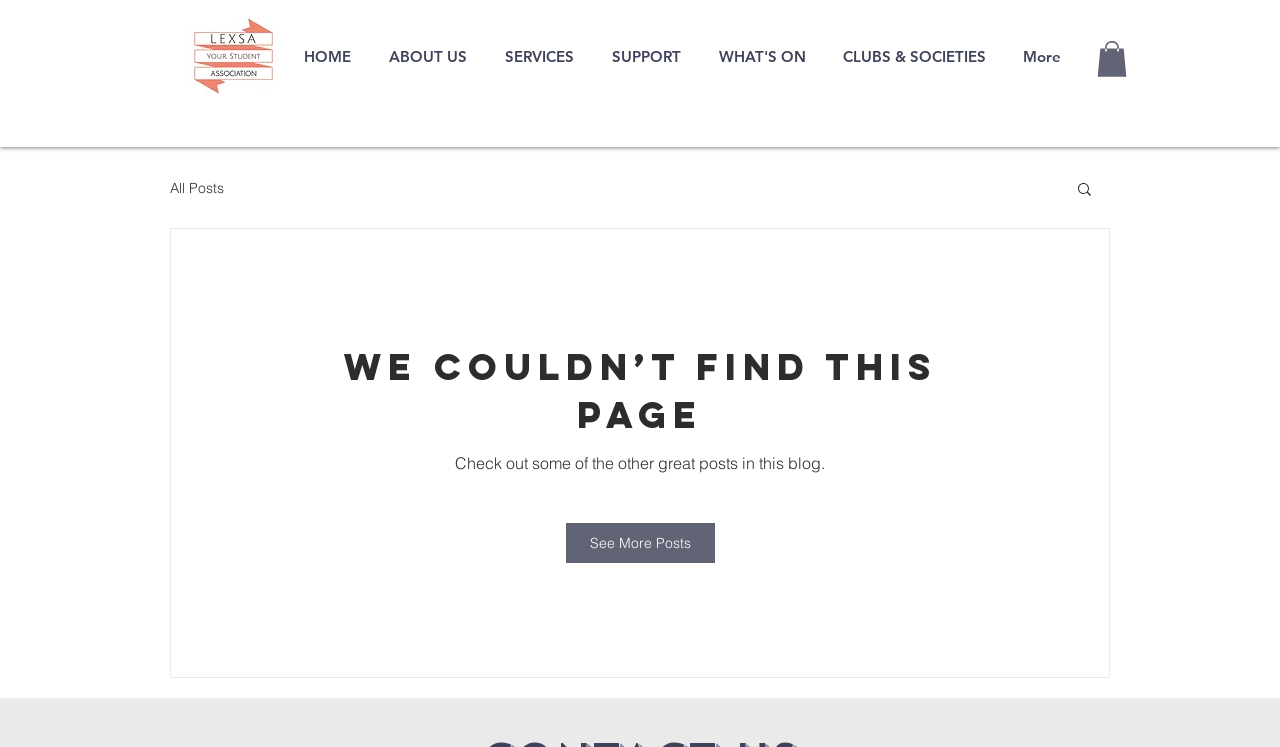Point out the bounding box coordinates of the section to click in order to follow this instruction: "go to about us page".

[0.289, 0.043, 0.38, 0.11]